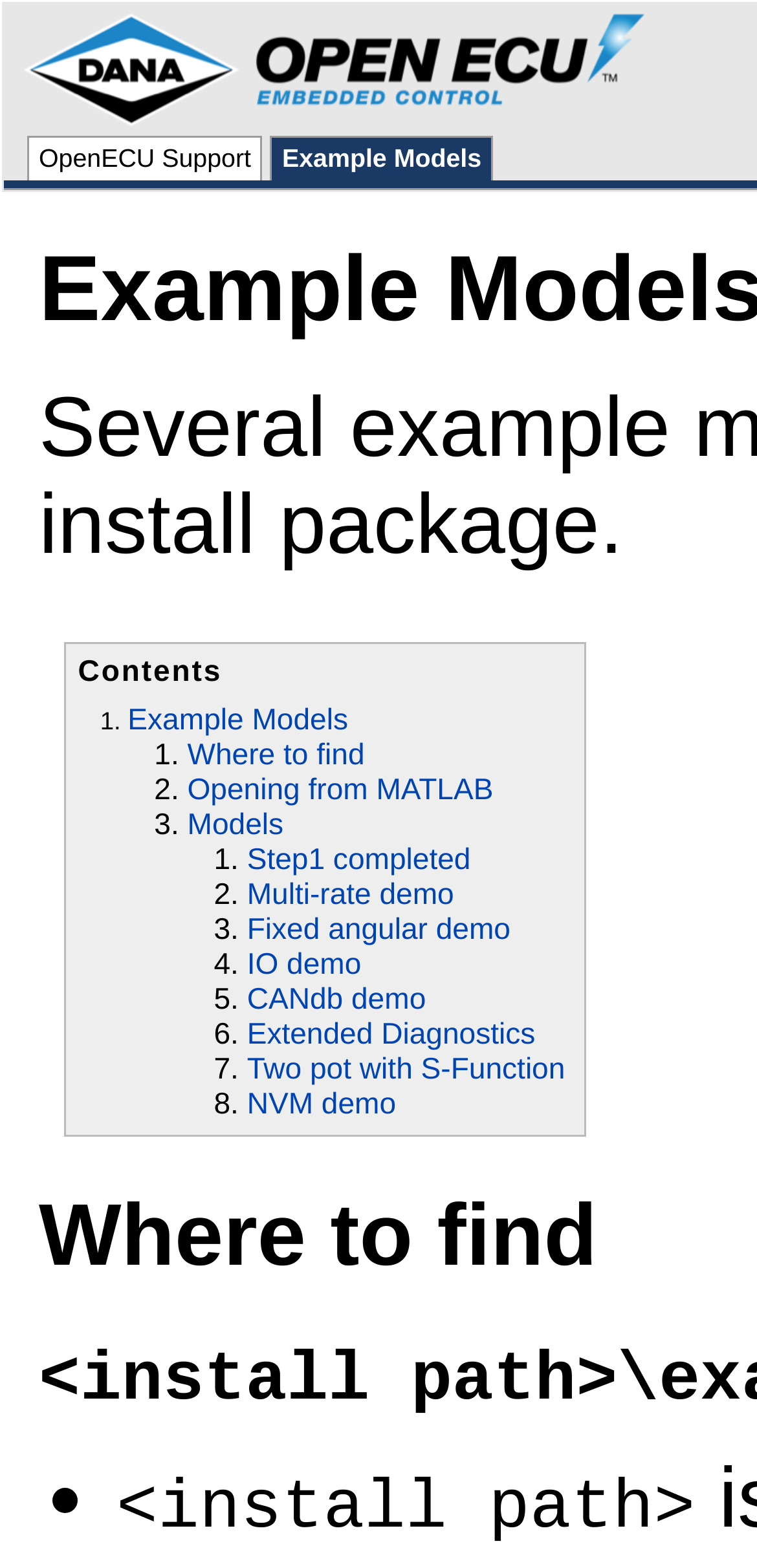Pinpoint the bounding box coordinates of the area that should be clicked to complete the following instruction: "learn about the company". The coordinates must be given as four float numbers between 0 and 1, i.e., [left, top, right, bottom].

None